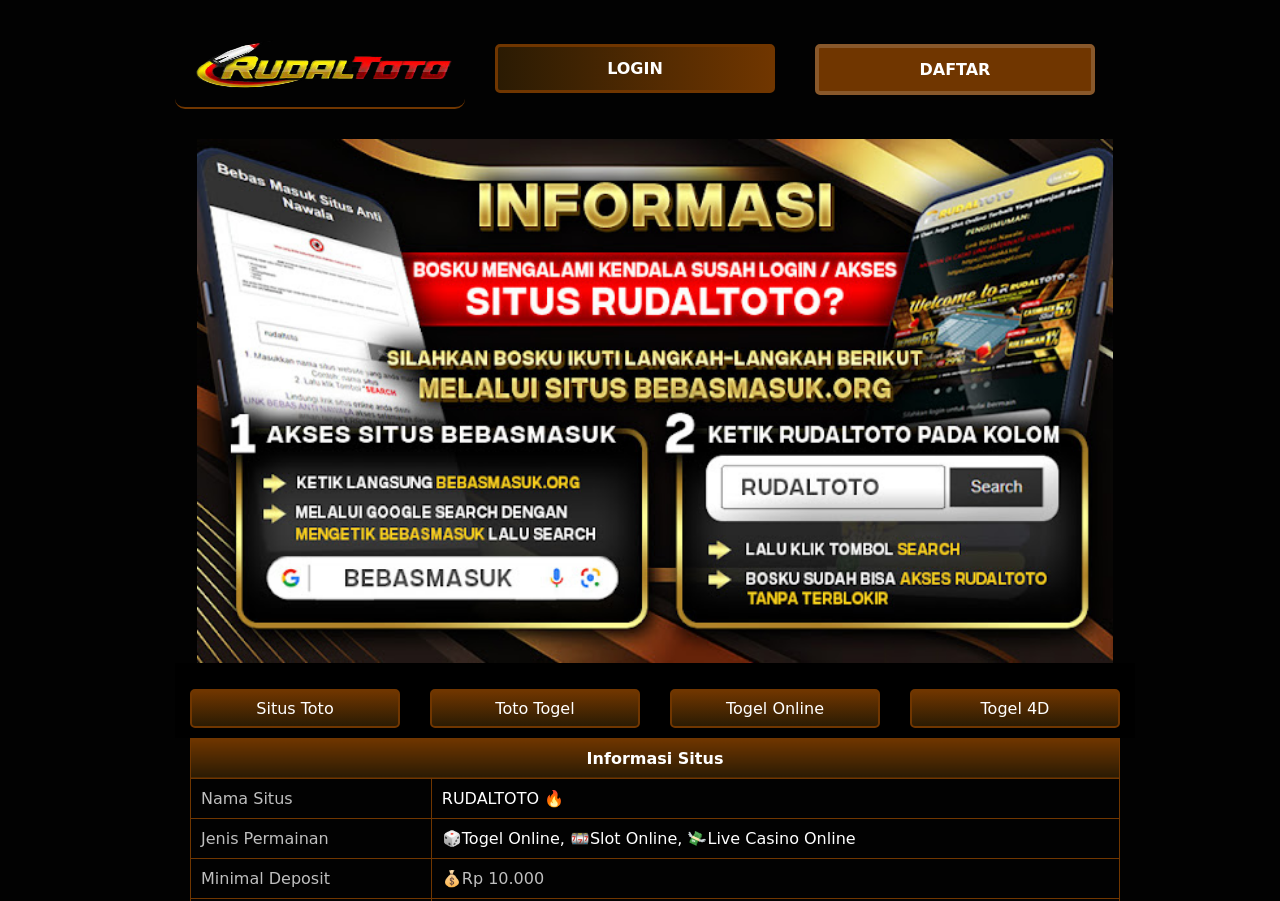Can you identify the bounding box coordinates of the clickable region needed to carry out this instruction: 'Click on the login button'? The coordinates should be four float numbers within the range of 0 to 1, stated as [left, top, right, bottom].

[0.387, 0.049, 0.613, 0.103]